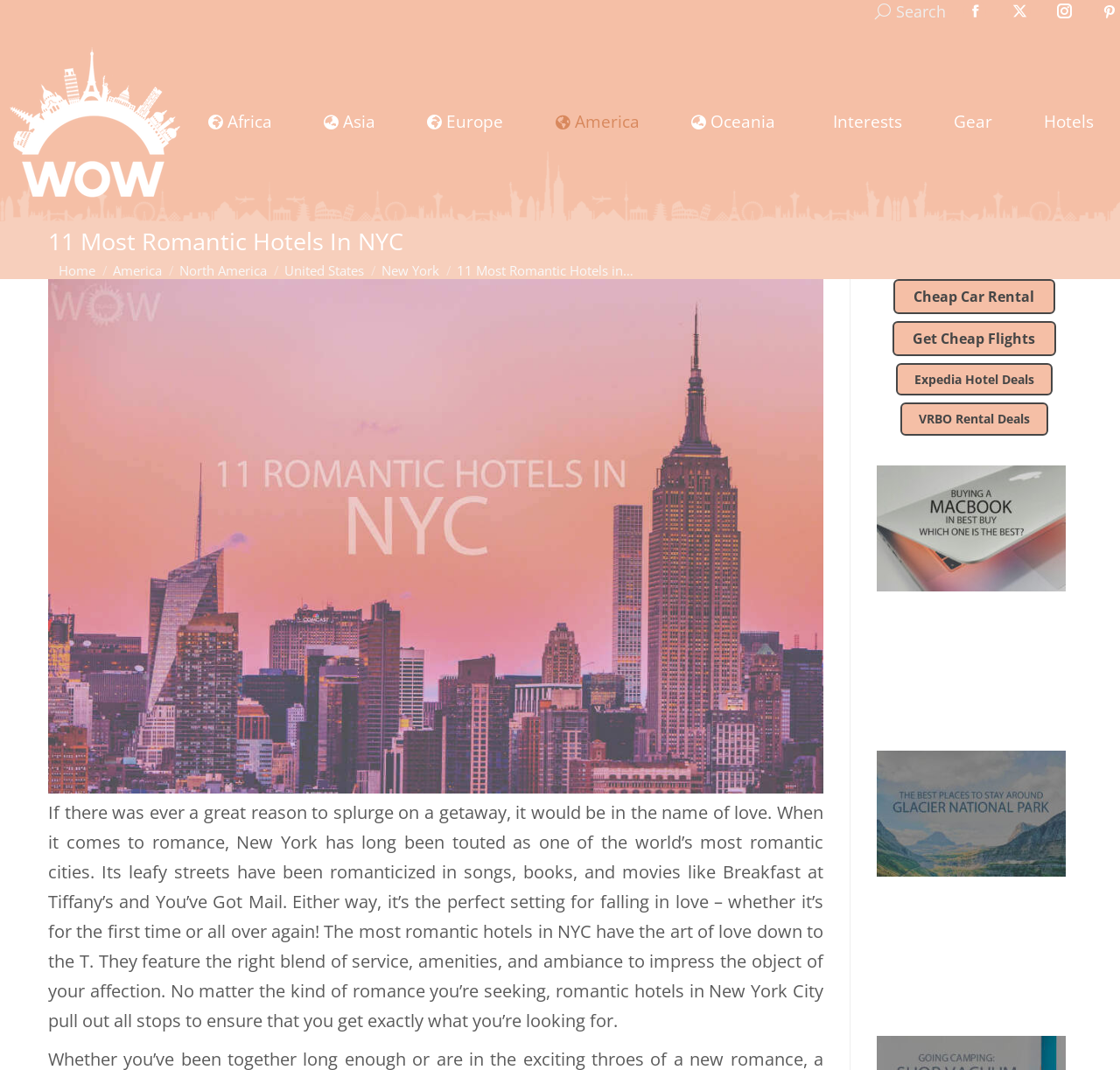Return the bounding box coordinates of the UI element that corresponds to this description: "Interests". The coordinates must be given as four float numbers in the range of 0 and 1, [left, top, right, bottom].

[0.739, 0.104, 0.805, 0.124]